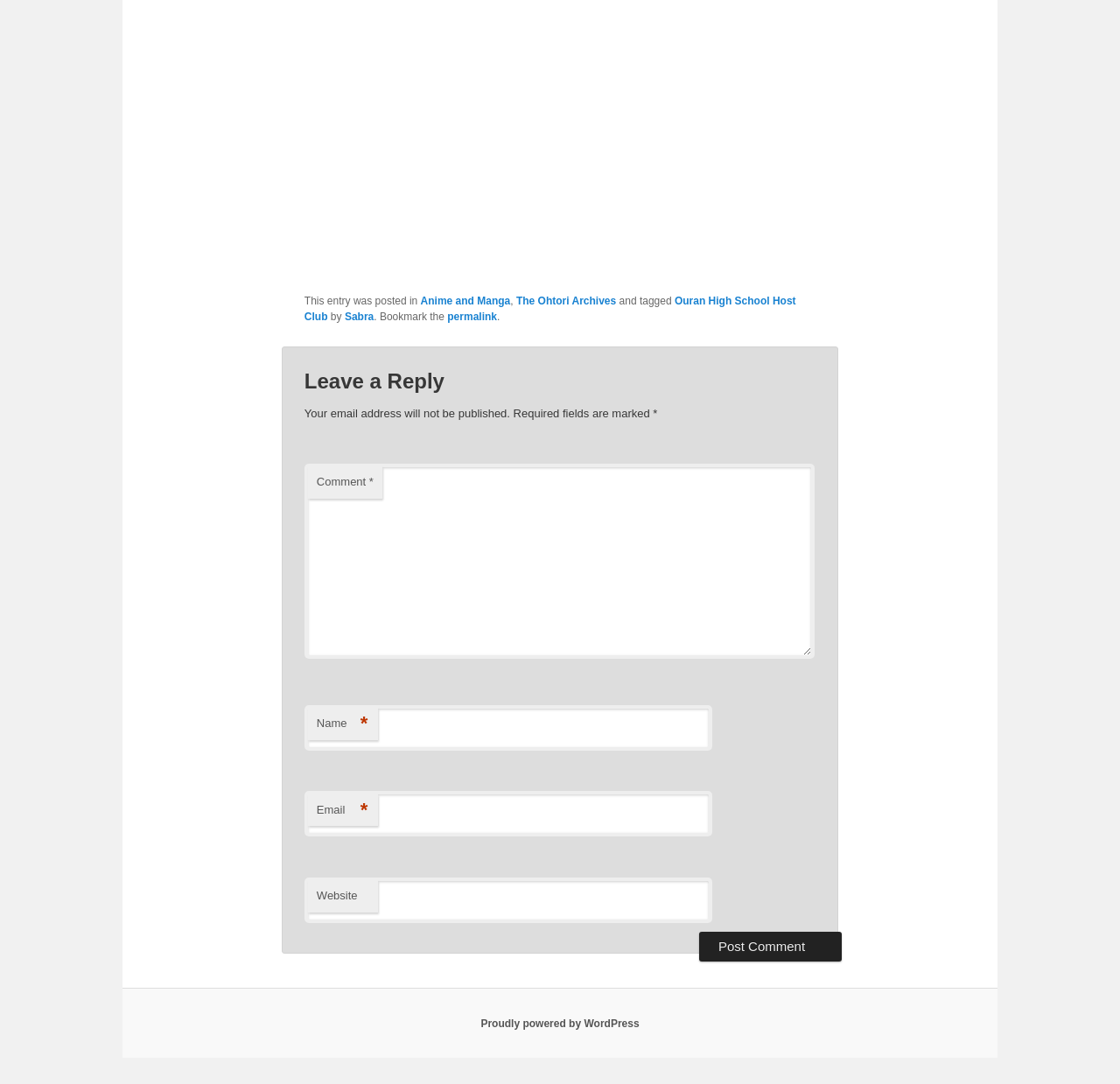What is the purpose of the textbox labeled 'Comment'?
From the details in the image, answer the question comprehensively.

The purpose of the textbox labeled 'Comment' can be inferred from its label and its position below the 'Leave a Reply' heading. It is likely that users are expected to enter their comments in this textbox.